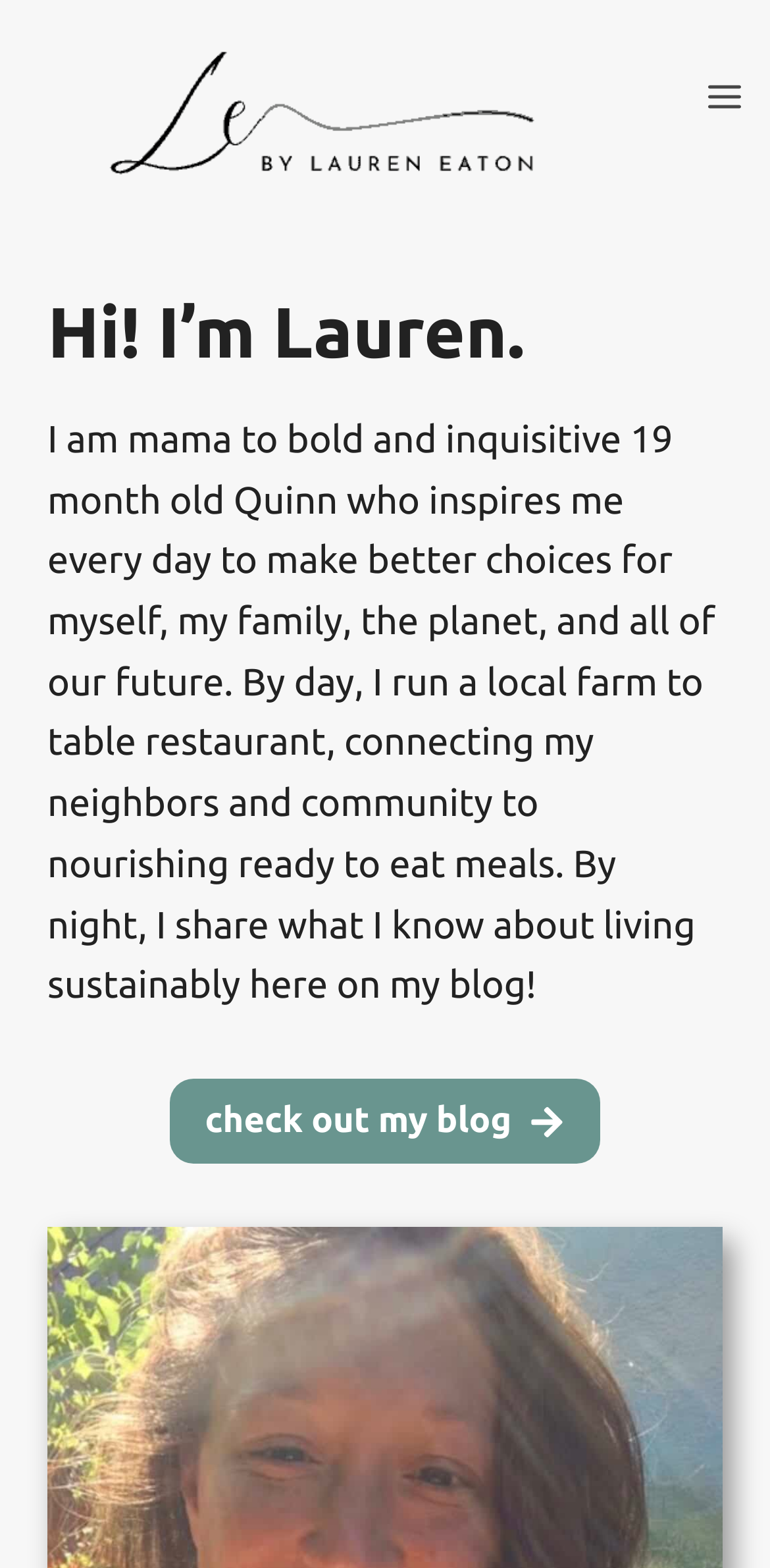Predict the bounding box coordinates of the UI element that matches this description: "Check out my blog". The coordinates should be in the format [left, top, right, bottom] with each value between 0 and 1.

[0.22, 0.688, 0.78, 0.742]